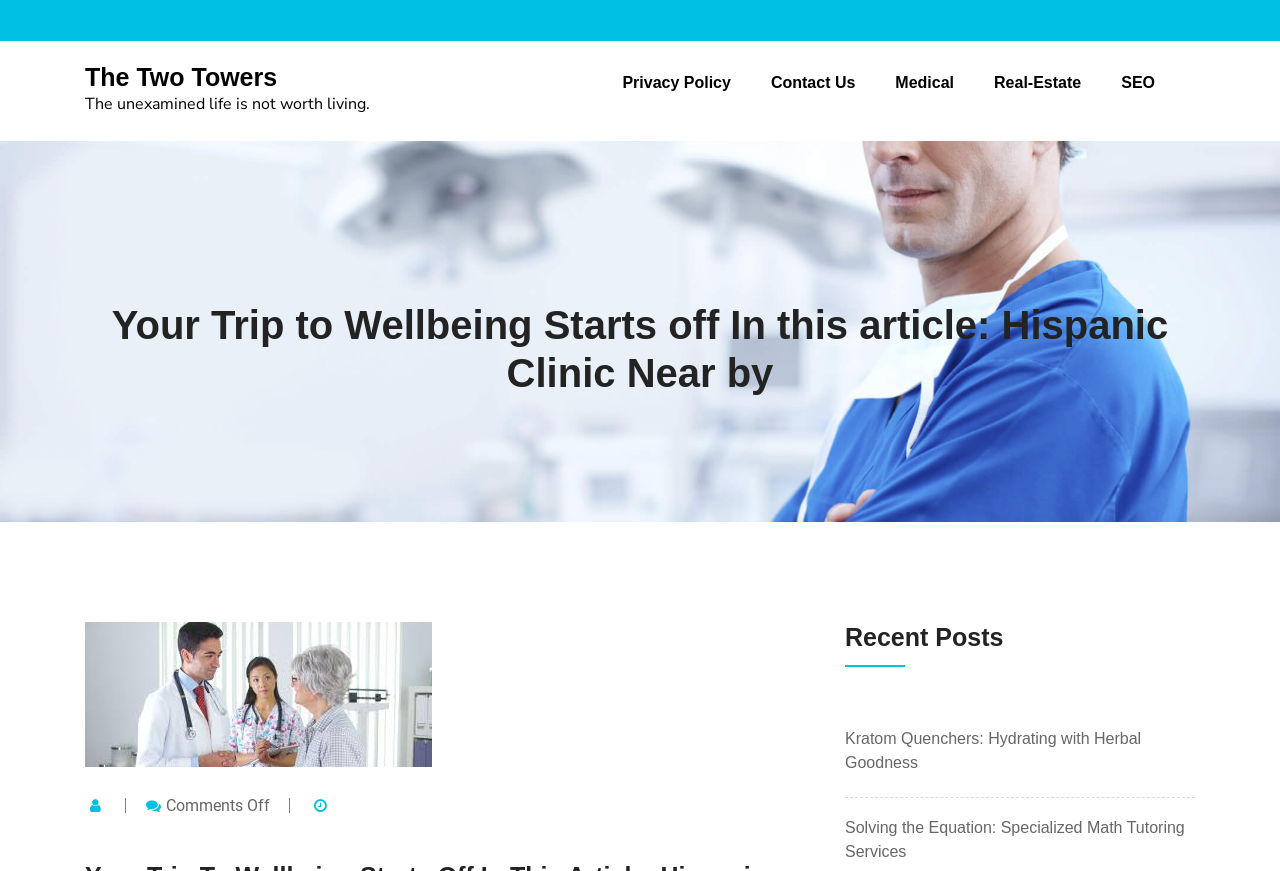Specify the bounding box coordinates for the region that must be clicked to perform the given instruction: "contact us".

[0.602, 0.059, 0.668, 0.132]